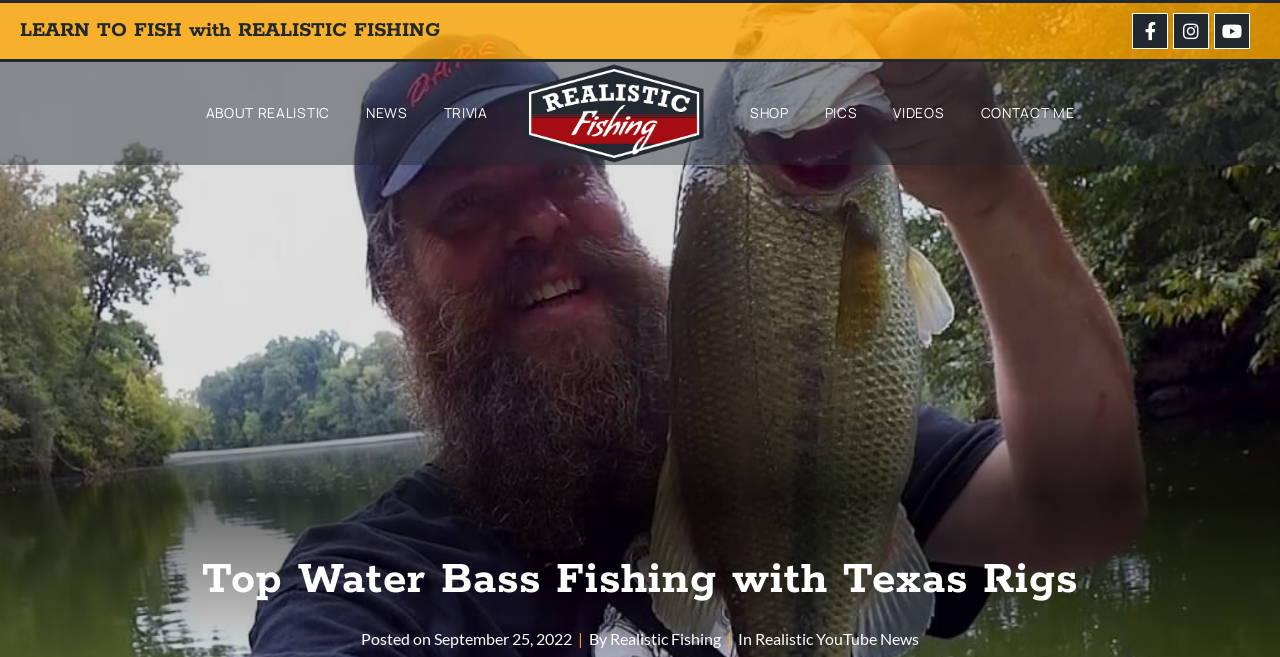Pinpoint the bounding box coordinates for the area that should be clicked to perform the following instruction: "Click on Facebook link".

[0.884, 0.02, 0.912, 0.075]